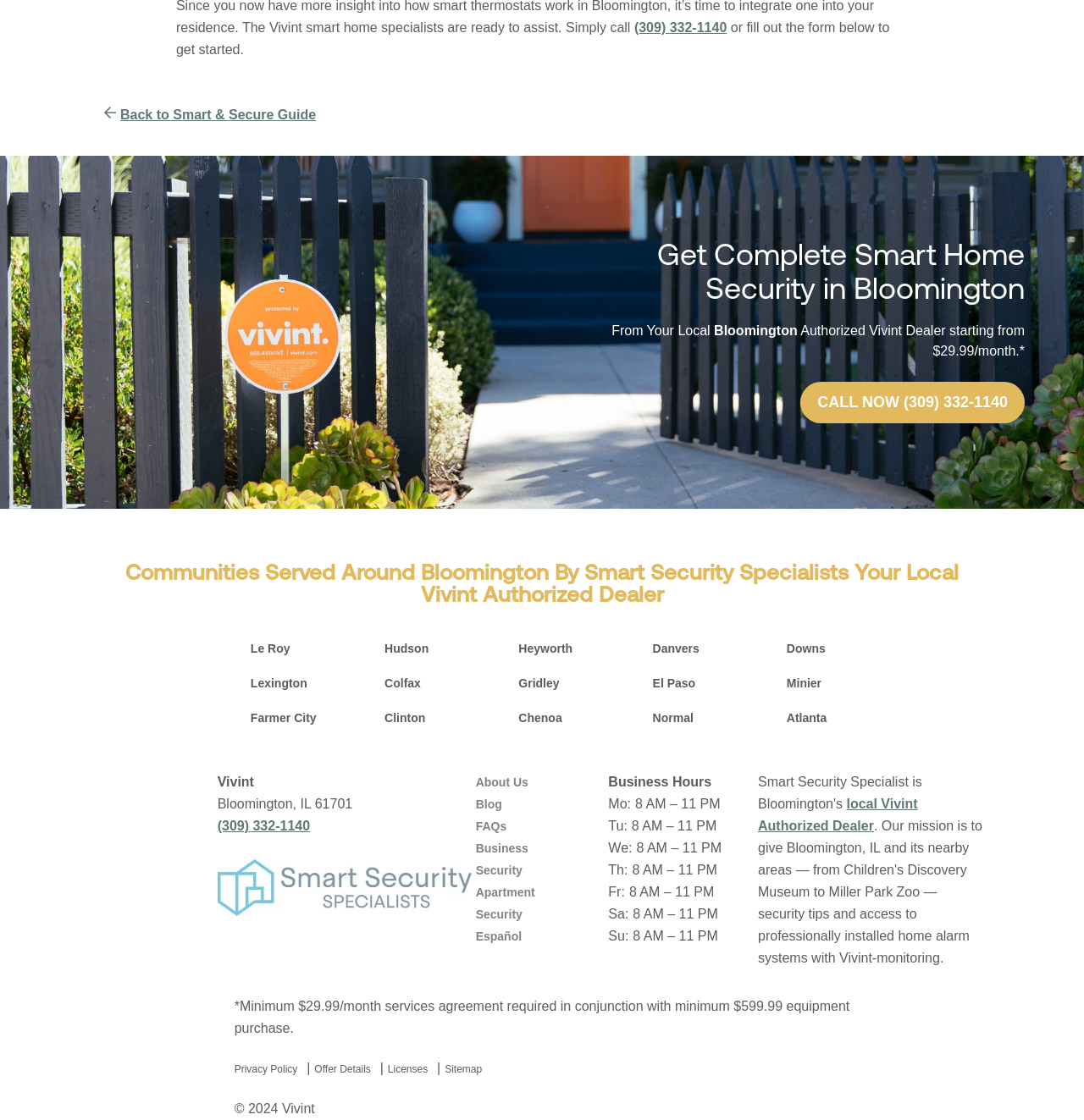Determine the bounding box coordinates of the clickable element to complete this instruction: "Learn more about communities served around Bloomington". Provide the coordinates in the format of four float numbers between 0 and 1, [left, top, right, bottom].

[0.094, 0.504, 0.906, 0.543]